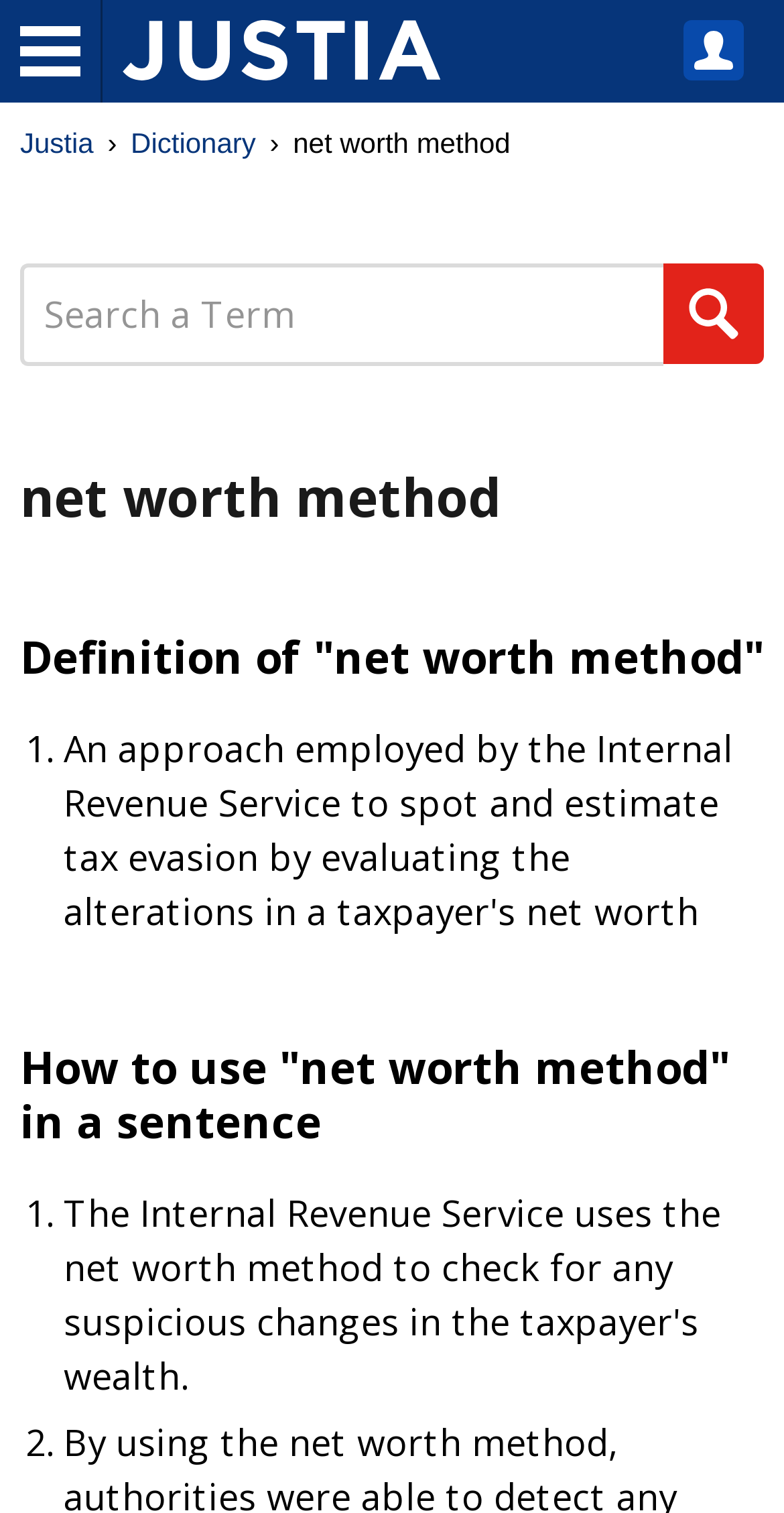Provide a comprehensive caption for the webpage.

The webpage is about the definition and usage of the "net worth method" term, specifically in the context of taxation. At the top-left corner, there is a logo of "Justia" accompanied by a link to the "Justia Dictionary". Next to it, there is another image with the text "Justia Dictionary". On the top-right corner, there is an image labeled "My Account".

Below the logo, there are two links, "Justia" and "Dictionary", placed side by side. The main title "net worth method" is displayed prominently in the middle of the top section. 

A search bar is located below the title, spanning almost the entire width of the page. The search bar has a text input field labeled "Search a Term" and a "Search" button with a magnifying glass icon.

The main content of the page is divided into sections. The first section is a heading that repeats the title "net worth method". Below it, there is a brief definition of the term. The definition is followed by a list of numbered points, with the first point explaining how to use the term in a sentence. The list continues with additional points, each marked with a number (1, 2, etc.).